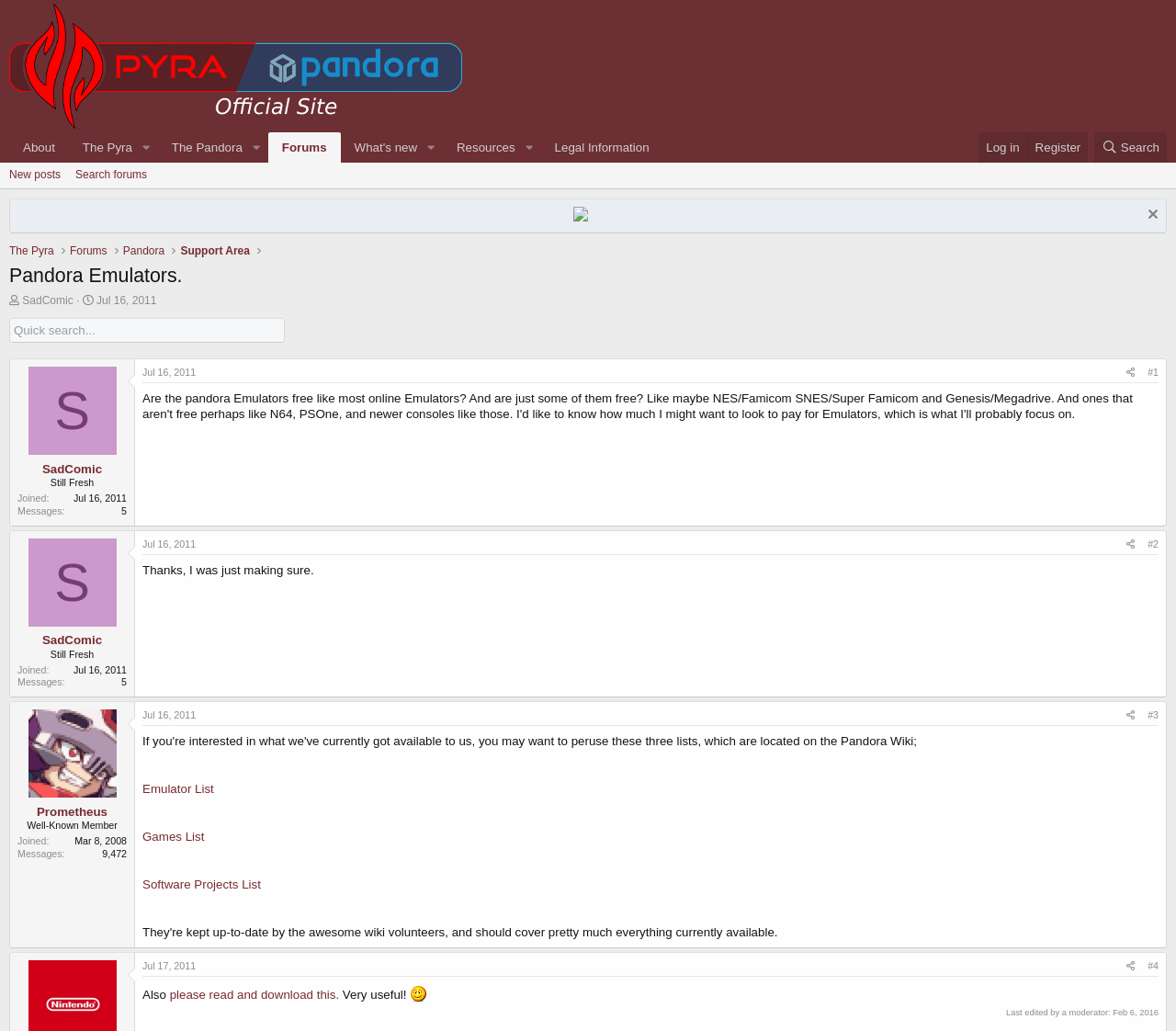Extract the bounding box coordinates of the UI element described: "Prometheus". Provide the coordinates in the format [left, top, right, bottom] with values ranging from 0 to 1.

[0.031, 0.781, 0.091, 0.794]